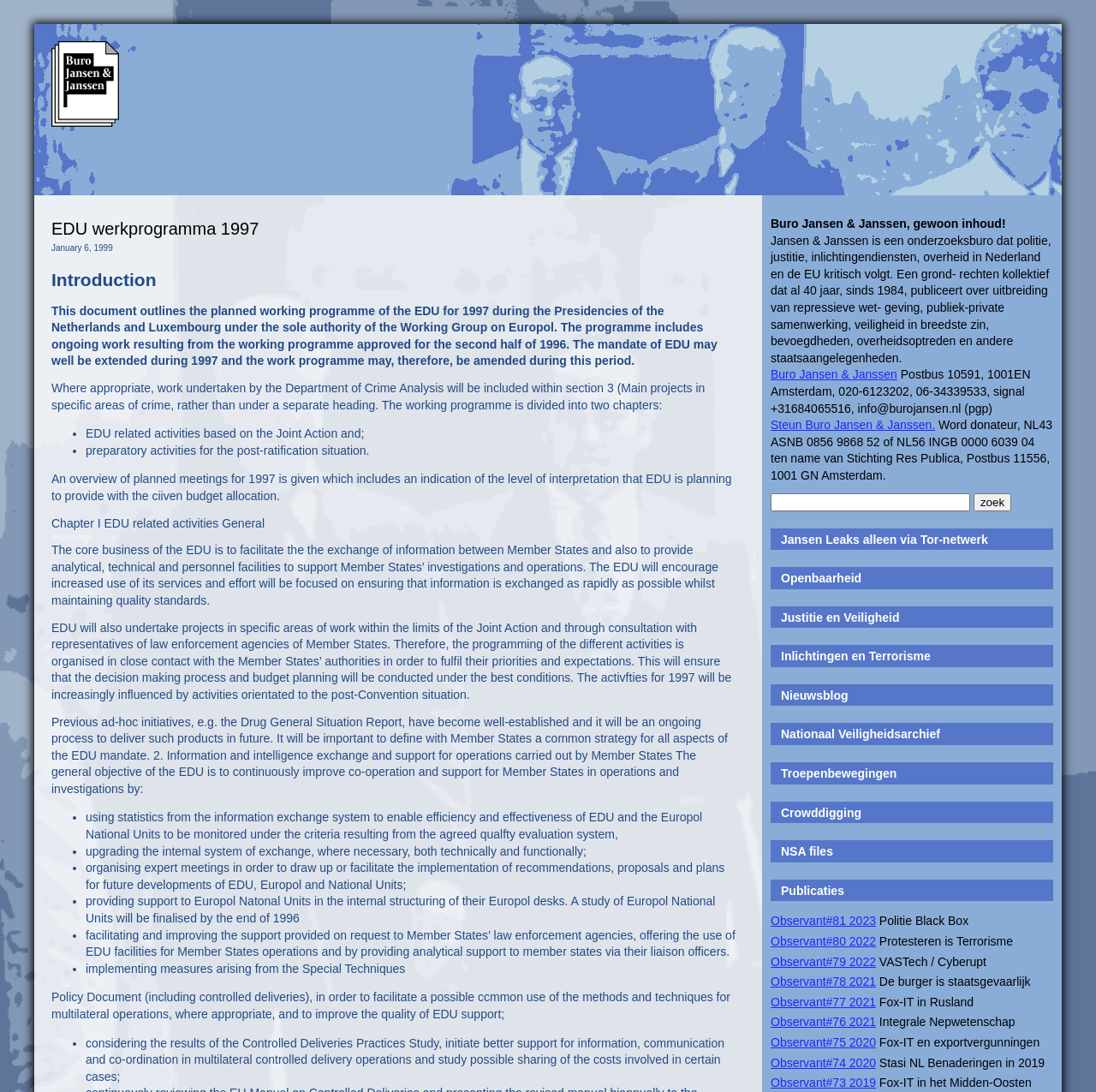Answer this question using a single word or a brief phrase:
What is the name of the organization?

Buro Jansen & Janssen